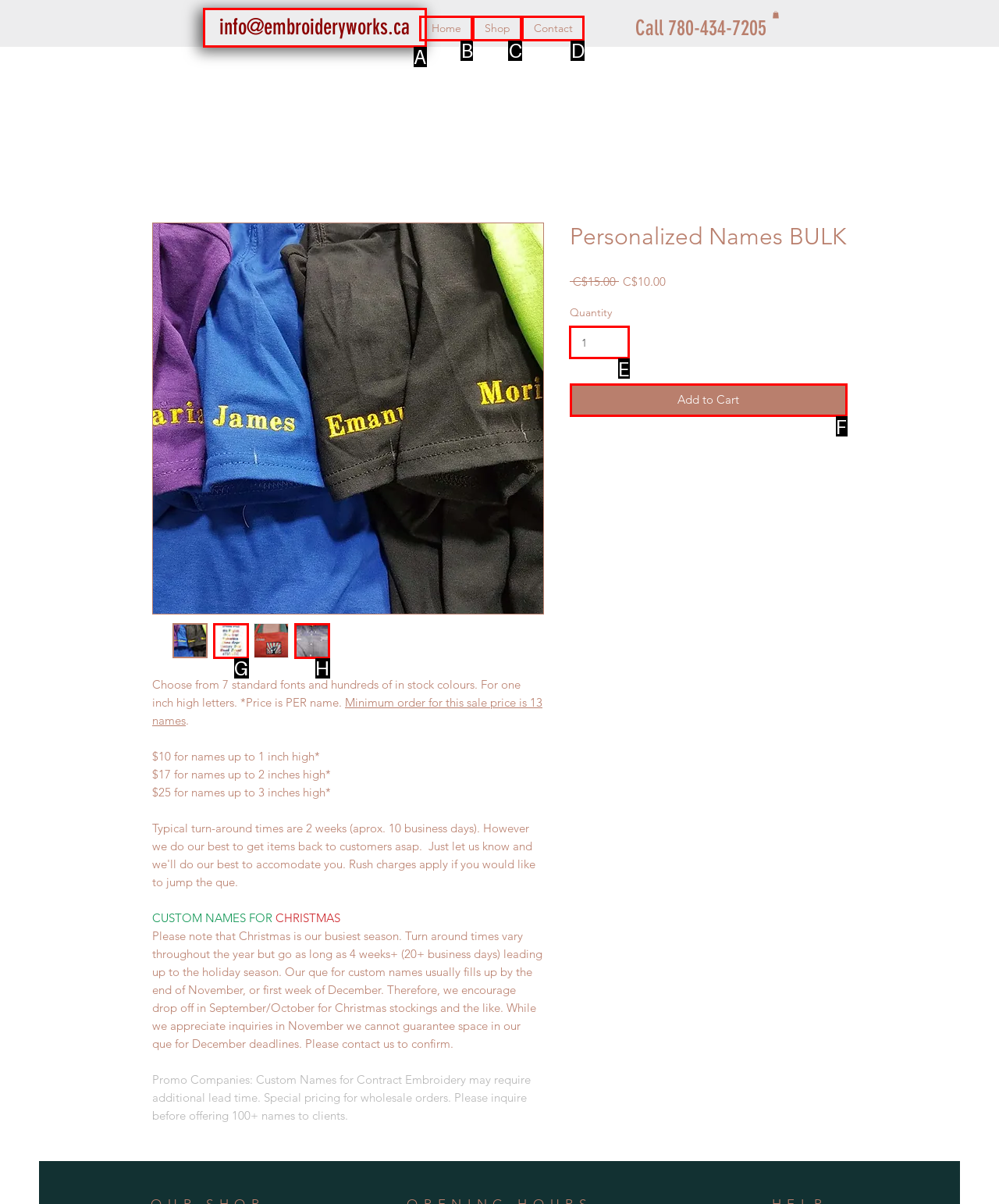Identify the letter of the correct UI element to fulfill the task: Change the quantity from the given options in the screenshot.

E